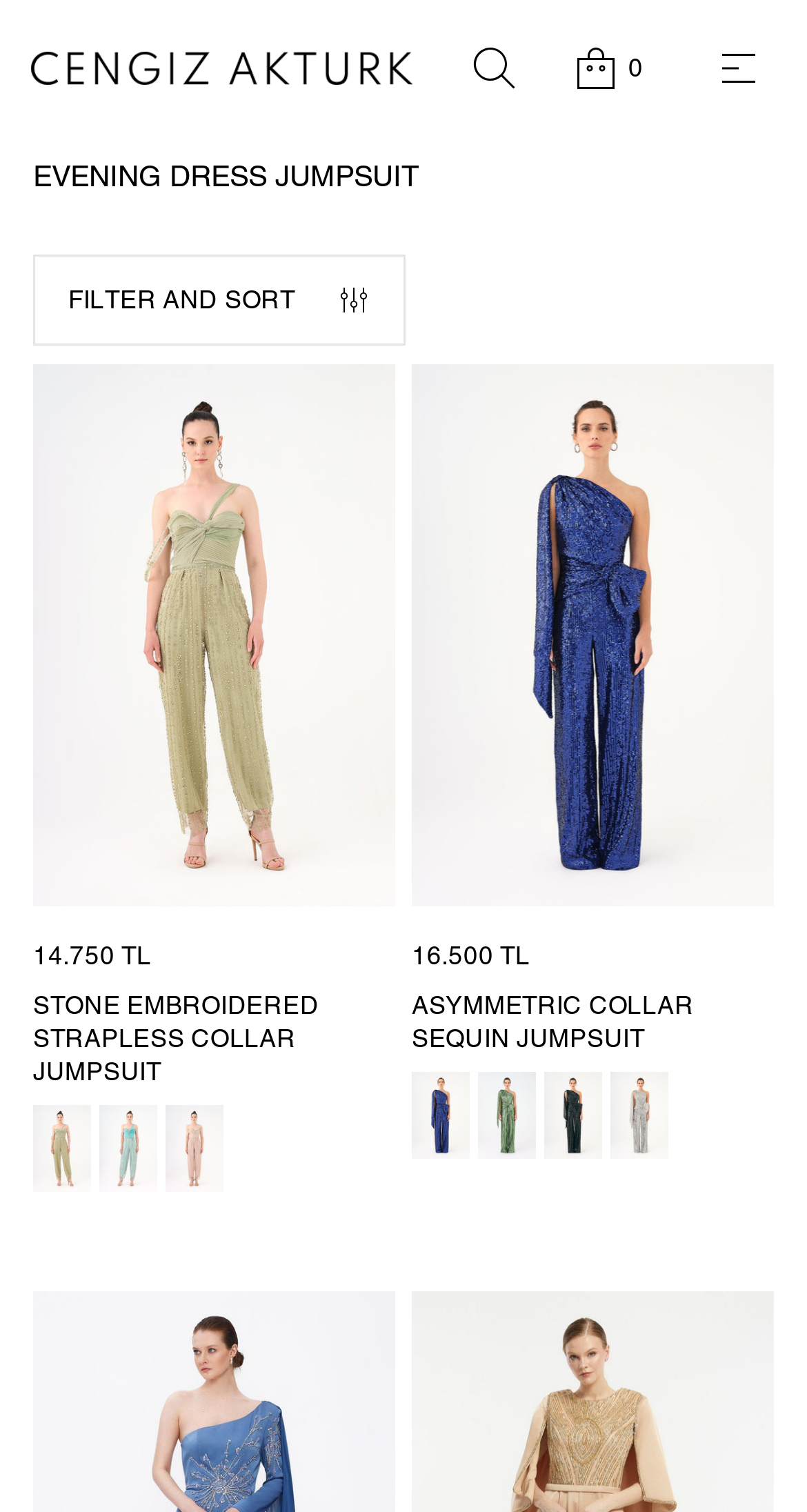What is the logo of the website?
Using the image as a reference, answer with just one word or a short phrase.

CENGİZ AKTÜRK